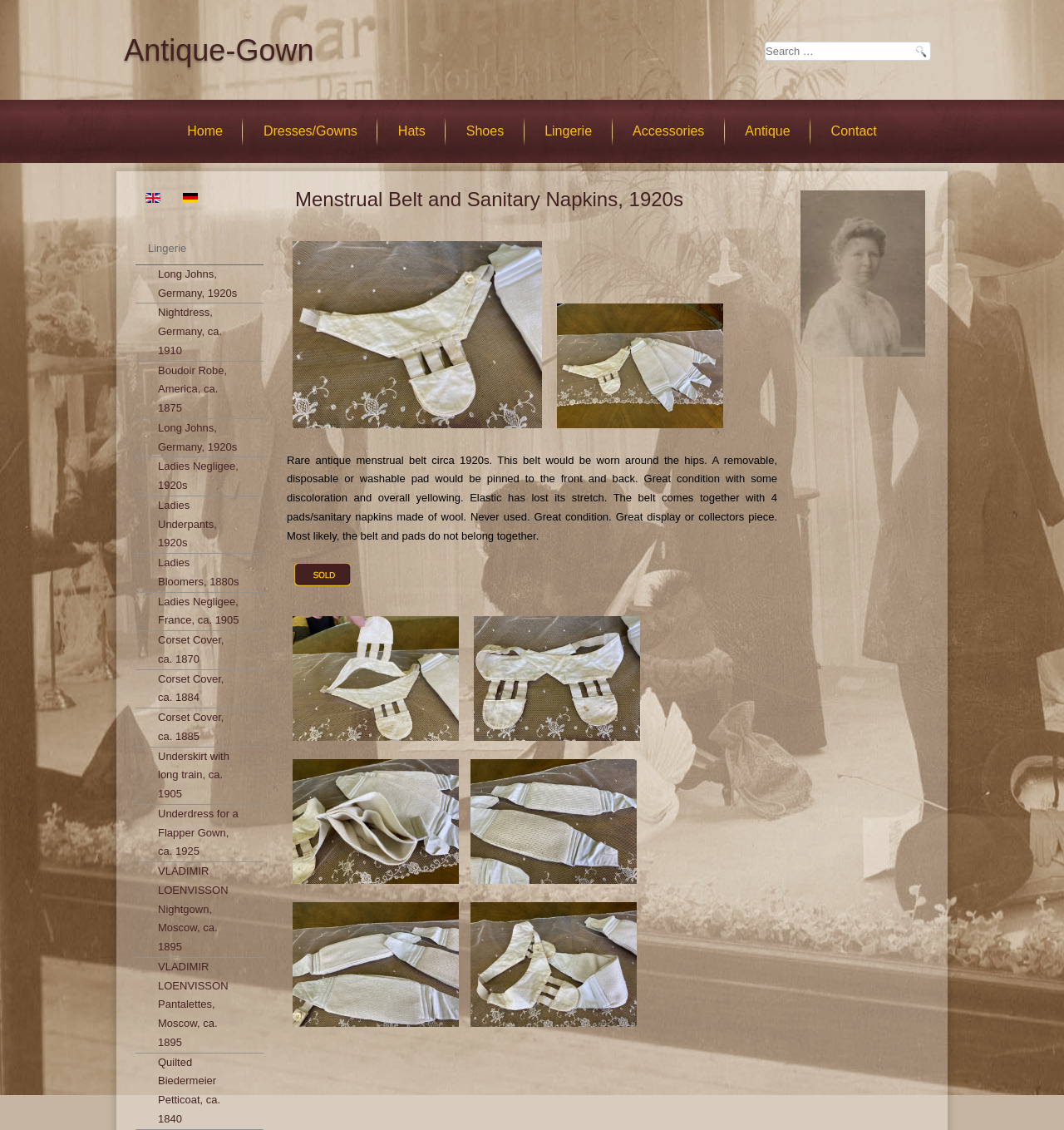How many links are there in the navigation menu?
Using the information from the image, give a concise answer in one word or a short phrase.

7